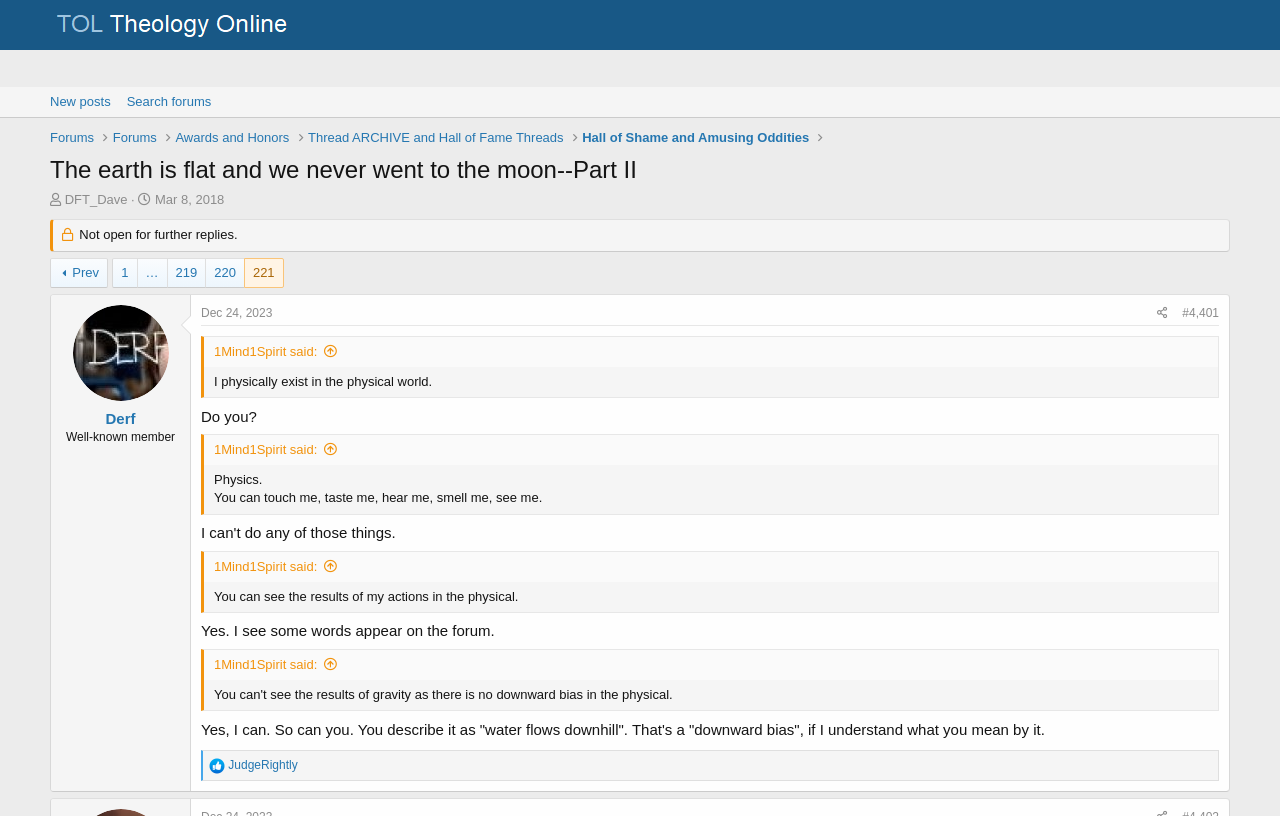What is the date of the last post on this webpage?
Based on the image, give a concise answer in the form of a single word or short phrase.

Dec 24, 2023